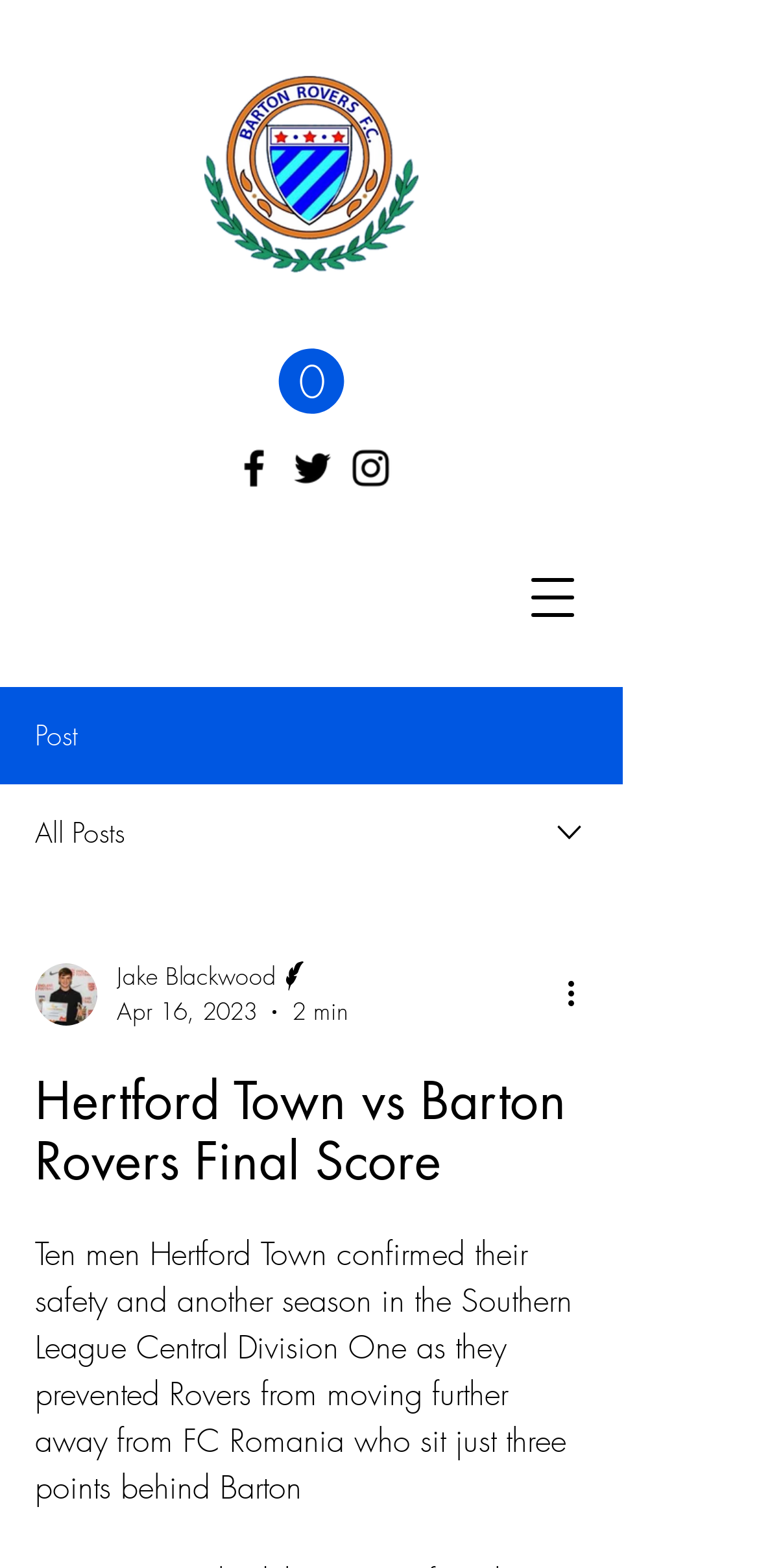Please identify the coordinates of the bounding box that should be clicked to fulfill this instruction: "Go to cart".

[0.367, 0.222, 0.454, 0.264]